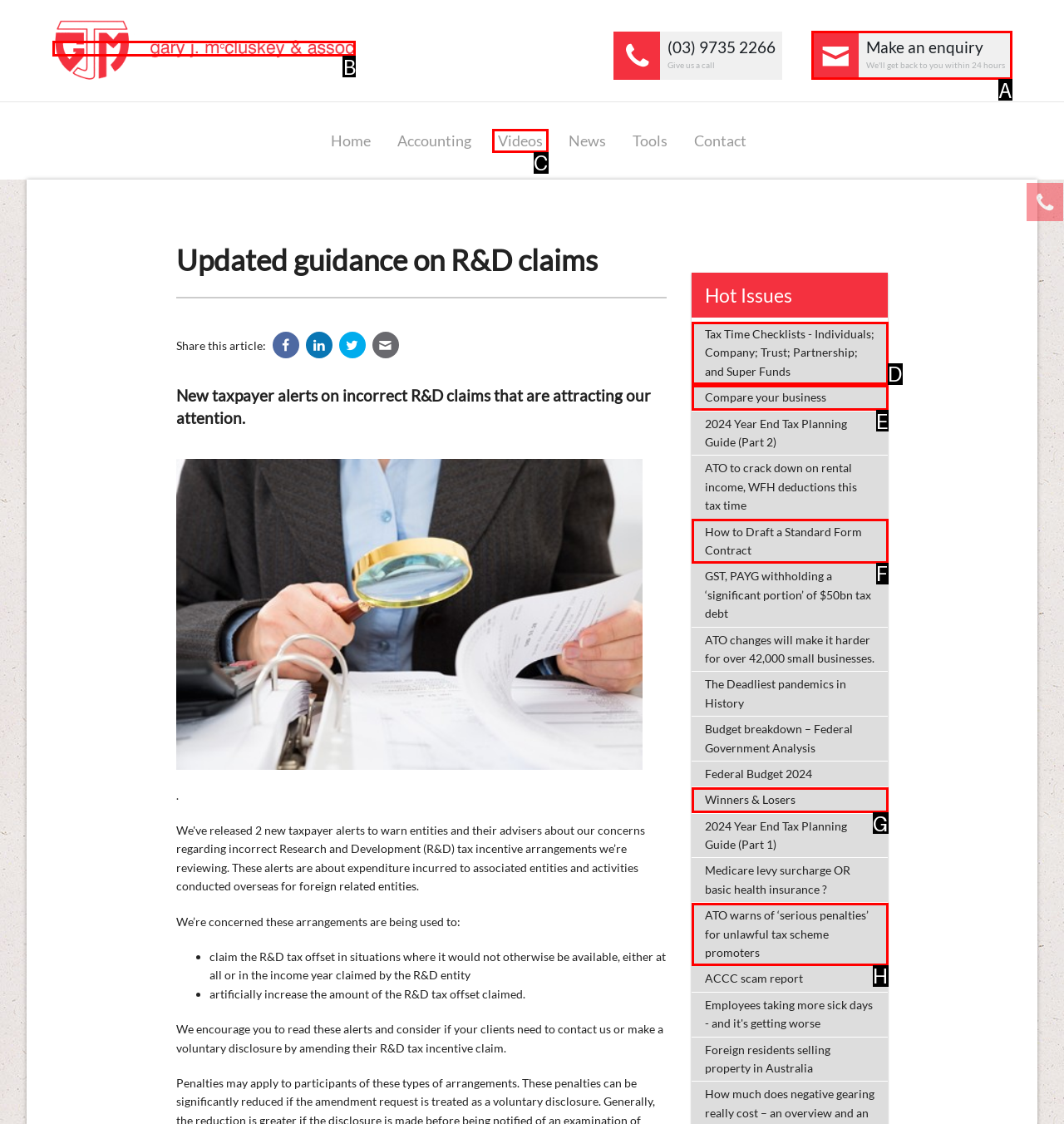From the given options, indicate the letter that corresponds to the action needed to complete this task: Make an enquiry. Respond with only the letter.

A